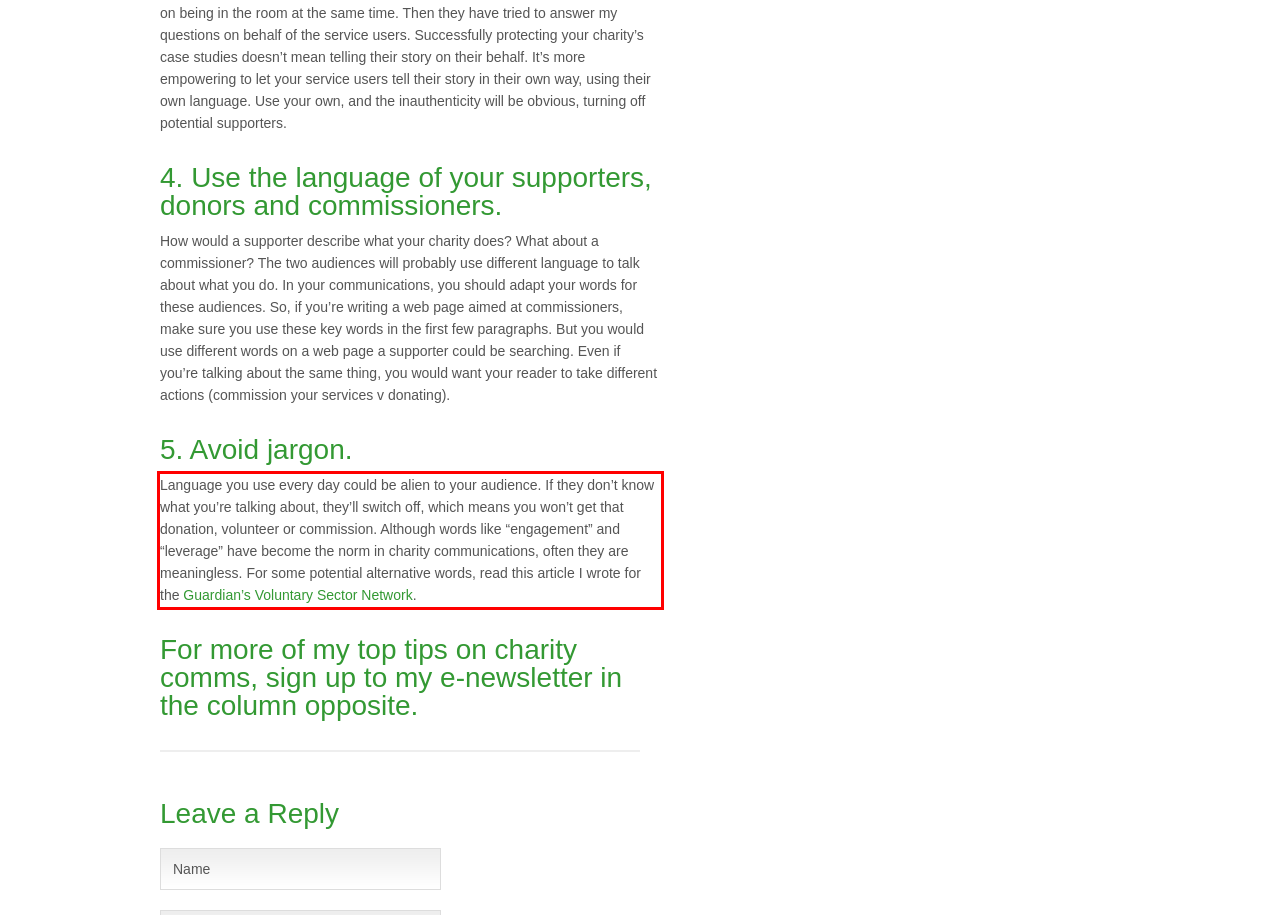With the provided screenshot of a webpage, locate the red bounding box and perform OCR to extract the text content inside it.

Language you use every day could be alien to your audience. If they don’t know what you’re talking about, they’ll switch off, which means you won’t get that donation, volunteer or commission. Although words like “engagement” and “leverage” have become the norm in charity communications, often they are meaningless. For some potential alternative words, read this article I wrote for the Guardian’s Voluntary Sector Network.